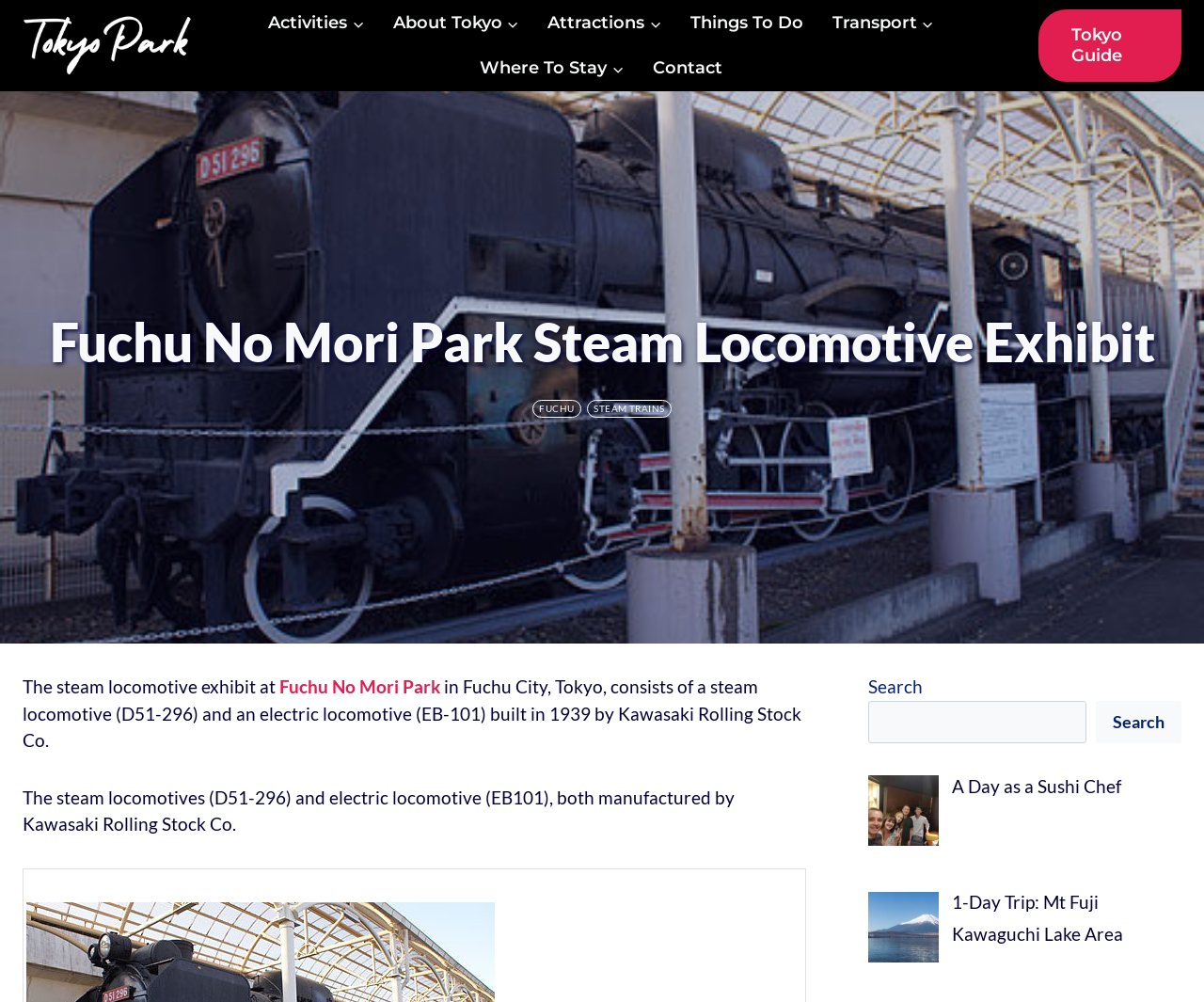Indicate the bounding box coordinates of the clickable region to achieve the following instruction: "Click on Tokyo Park."

[0.019, 0.015, 0.159, 0.076]